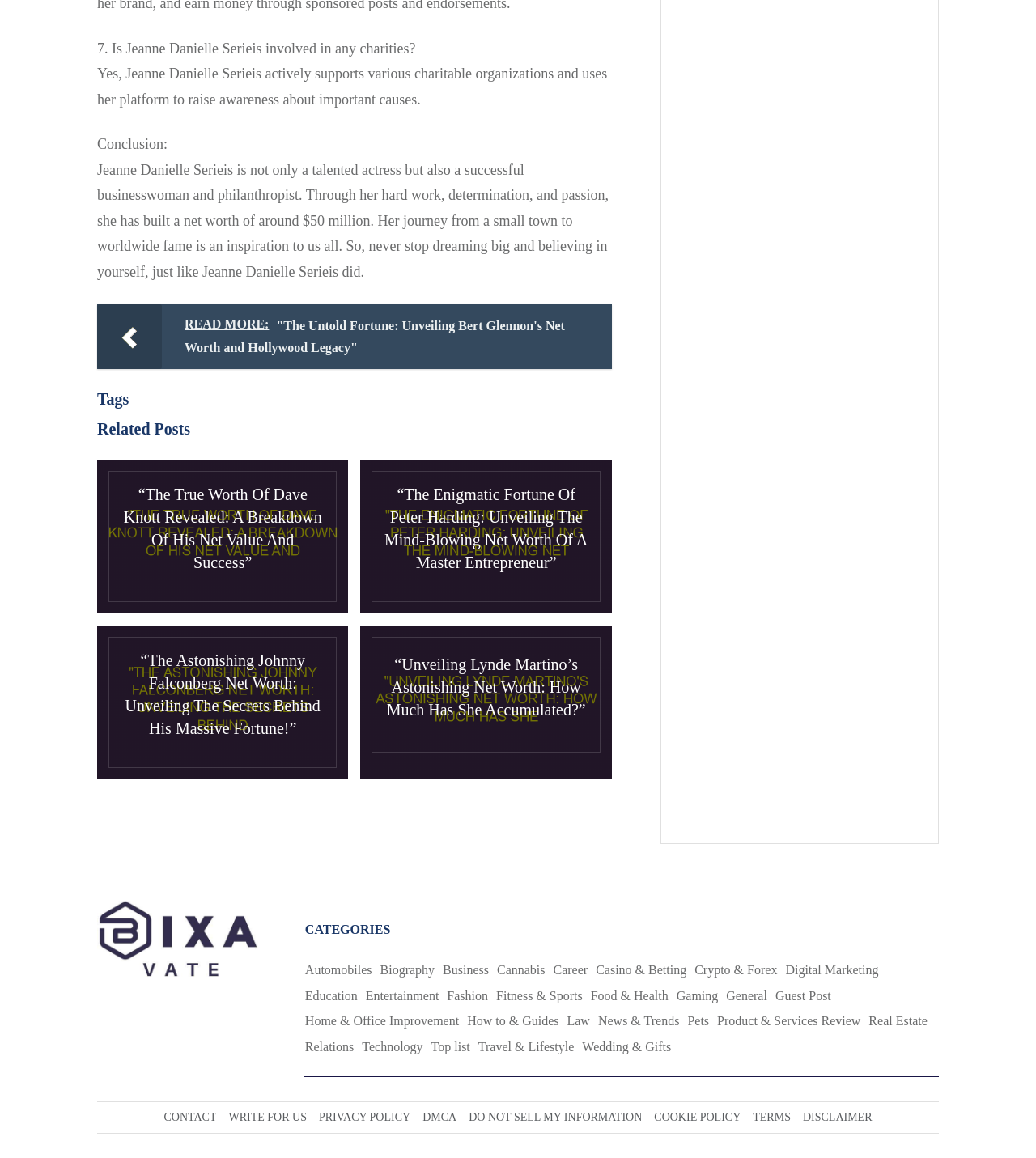How many related posts are there?
Please provide a comprehensive answer based on the visual information in the image.

After analyzing the webpage, I found four article sections with headings, which are likely related posts. They are '“The True Worth Of Dave Knott Revealed: A Breakdown Of His Net Value And Success”', '“The Enigmatic Fortune Of Peter Harding: Unveiling The Mind-Blowing Net Worth Of A Master Entrepreneur”', '“The Astonishing Johnny Falconberg Net Worth: Unveiling The Secrets Behind His Massive Fortune!”', and '“Unveiling Lynde Martino’s Astonishing Net Worth: How Much Has She Accumulated?”'.